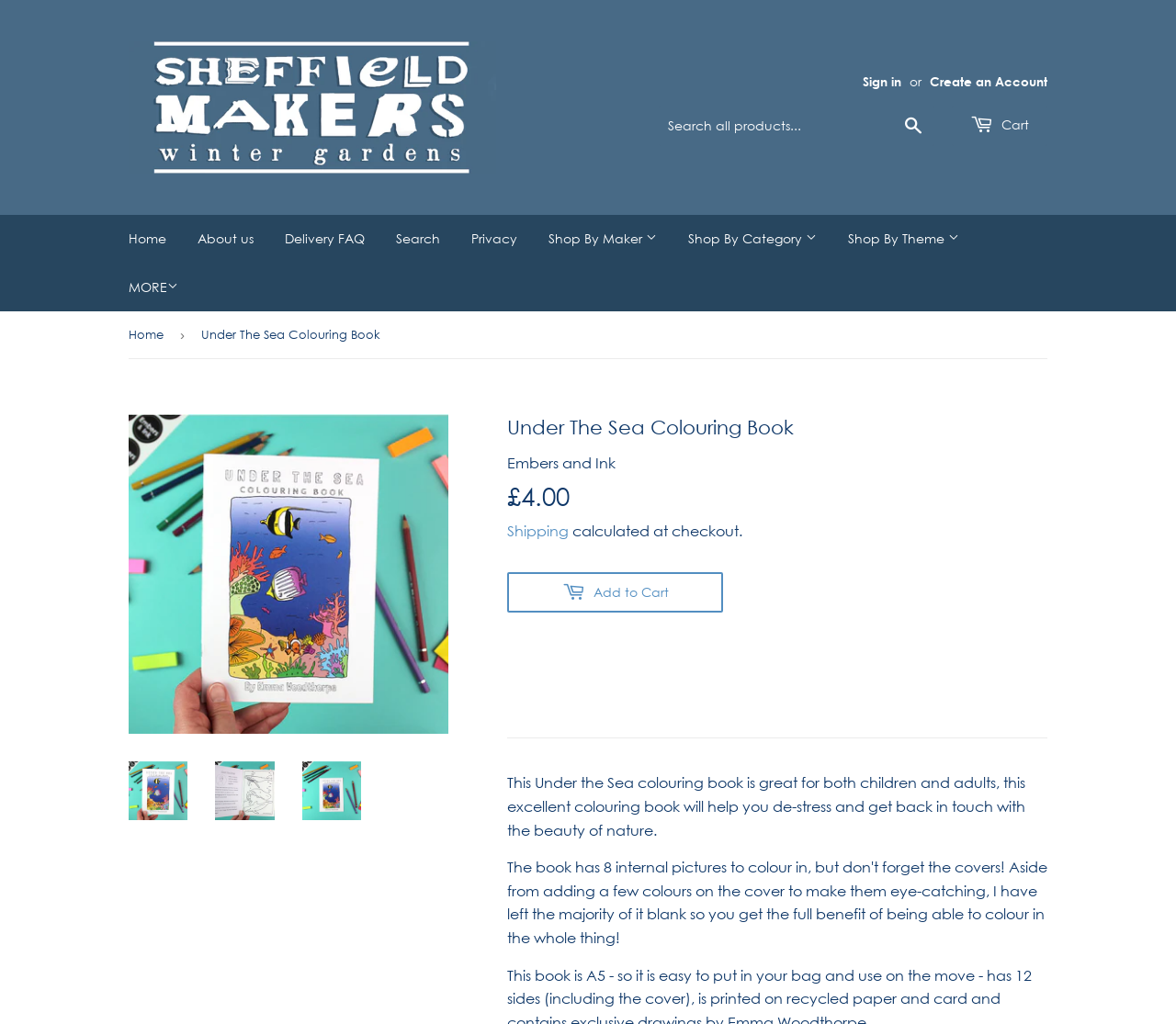Please give a short response to the question using one word or a phrase:
What is the name of the website?

Sheffield Makers Winter Gardens